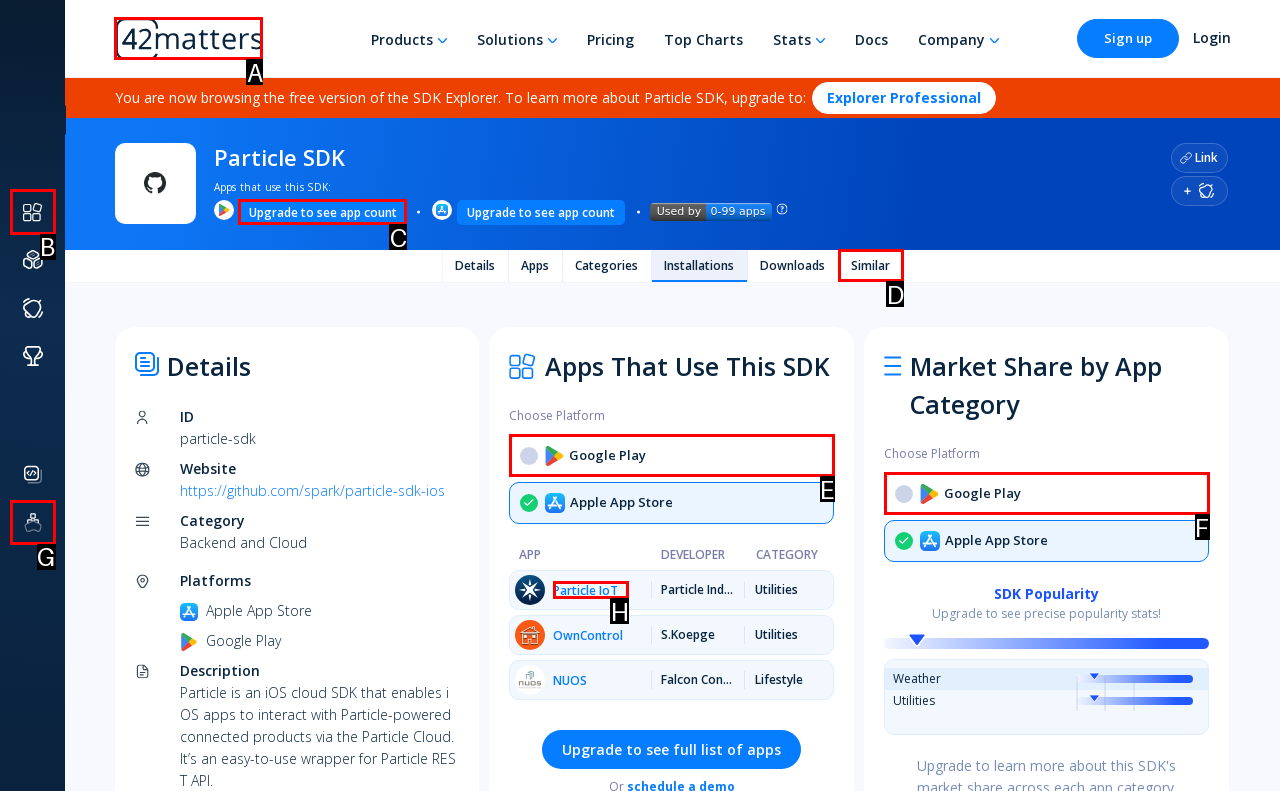Determine the correct UI element to click for this instruction: Visit TradeStation Global. Respond with the letter of the chosen element.

None